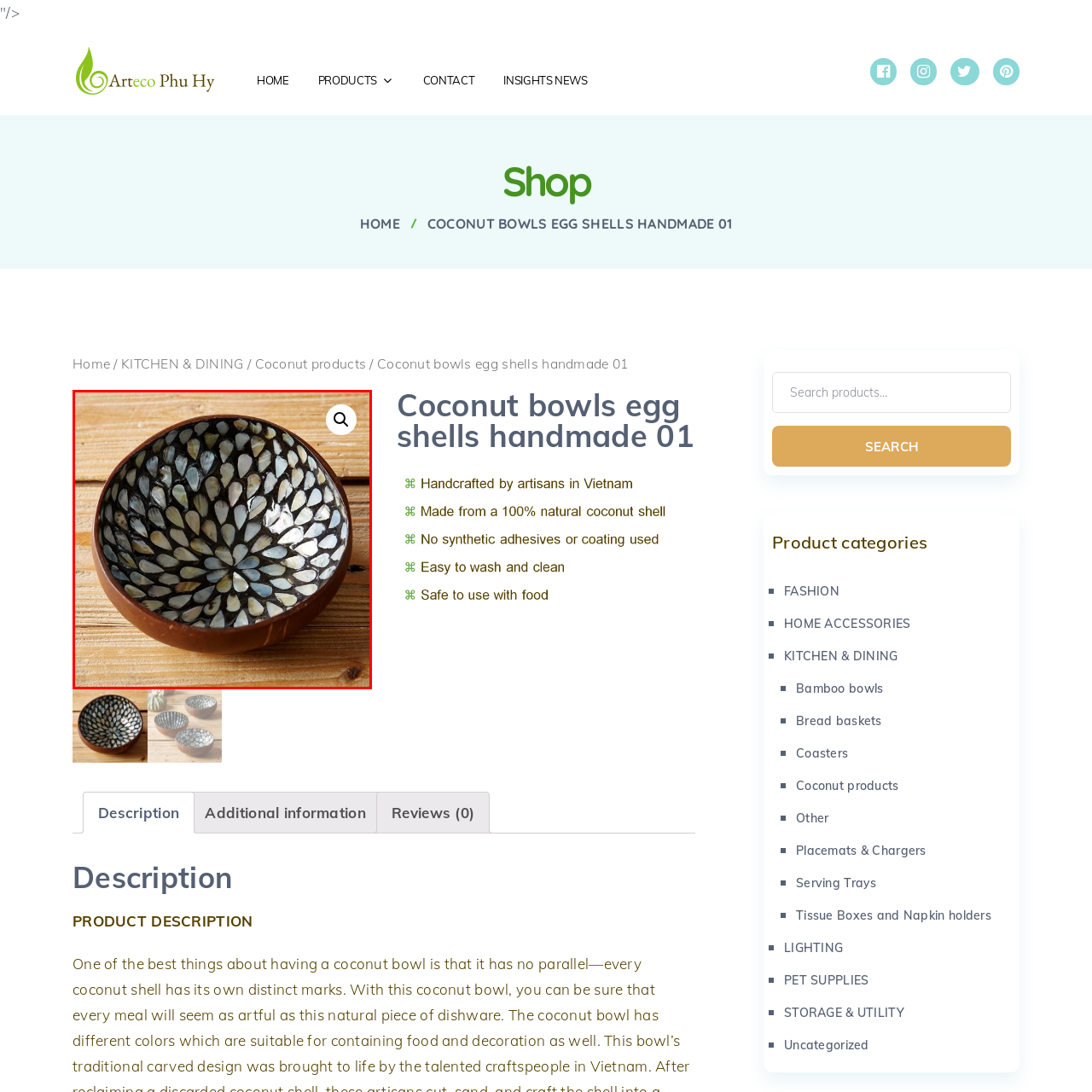Elaborate on the contents of the image highlighted by the red boundary in detail.

This image showcases an exquisite handmade coconut bowl, beautifully crafted with intricate inlays. The bowl features a stunning floral pattern created from delicate mother-of-pearl pieces, set against a contrasting dark background, enhancing its elegance. Its rounded shape and natural coconut shell edge provide a rustic yet refined aesthetic, perfect for use as a decorative piece or for serving snacks. The bowl rests on a wooden surface, accentuating its organic appeal. Ideal for adding a touch of artisan charm to any kitchen or dining space, this piece embodies a blend of functionality and artistry, celebrating the beauty of sustainable materials.